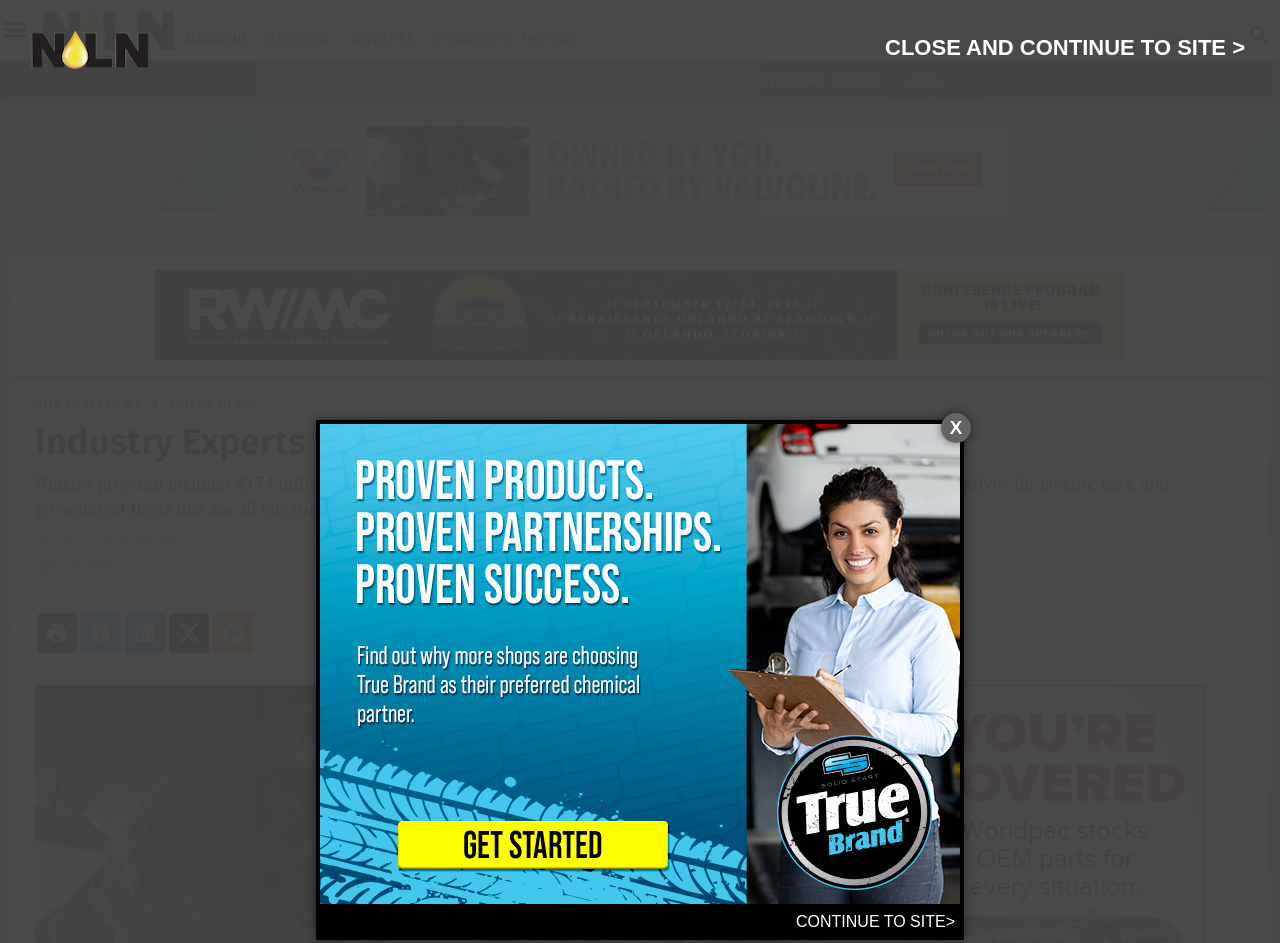Locate the bounding box of the user interface element based on this description: "Contact Us".

[0.0, 0.45, 0.025, 0.486]